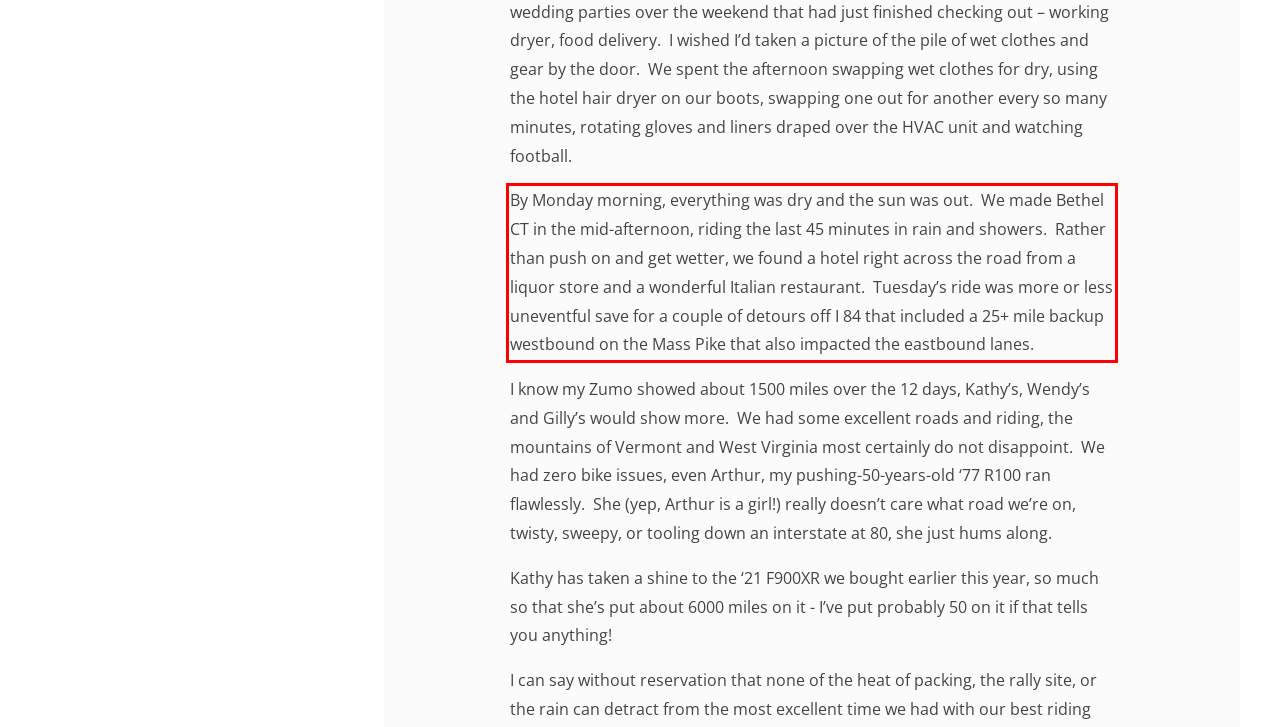Observe the screenshot of the webpage that includes a red rectangle bounding box. Conduct OCR on the content inside this red bounding box and generate the text.

By Monday morning, everything was dry and the sun was out. We made Bethel CT in the mid-afternoon, riding the last 45 minutes in rain and showers. Rather than push on and get wetter, we found a hotel right across the road from a liquor store and a wonderful Italian restaurant. Tuesday’s ride was more or less uneventful save for a couple of detours off I 84 that included a 25+ mile backup westbound on the Mass Pike that also impacted the eastbound lanes.